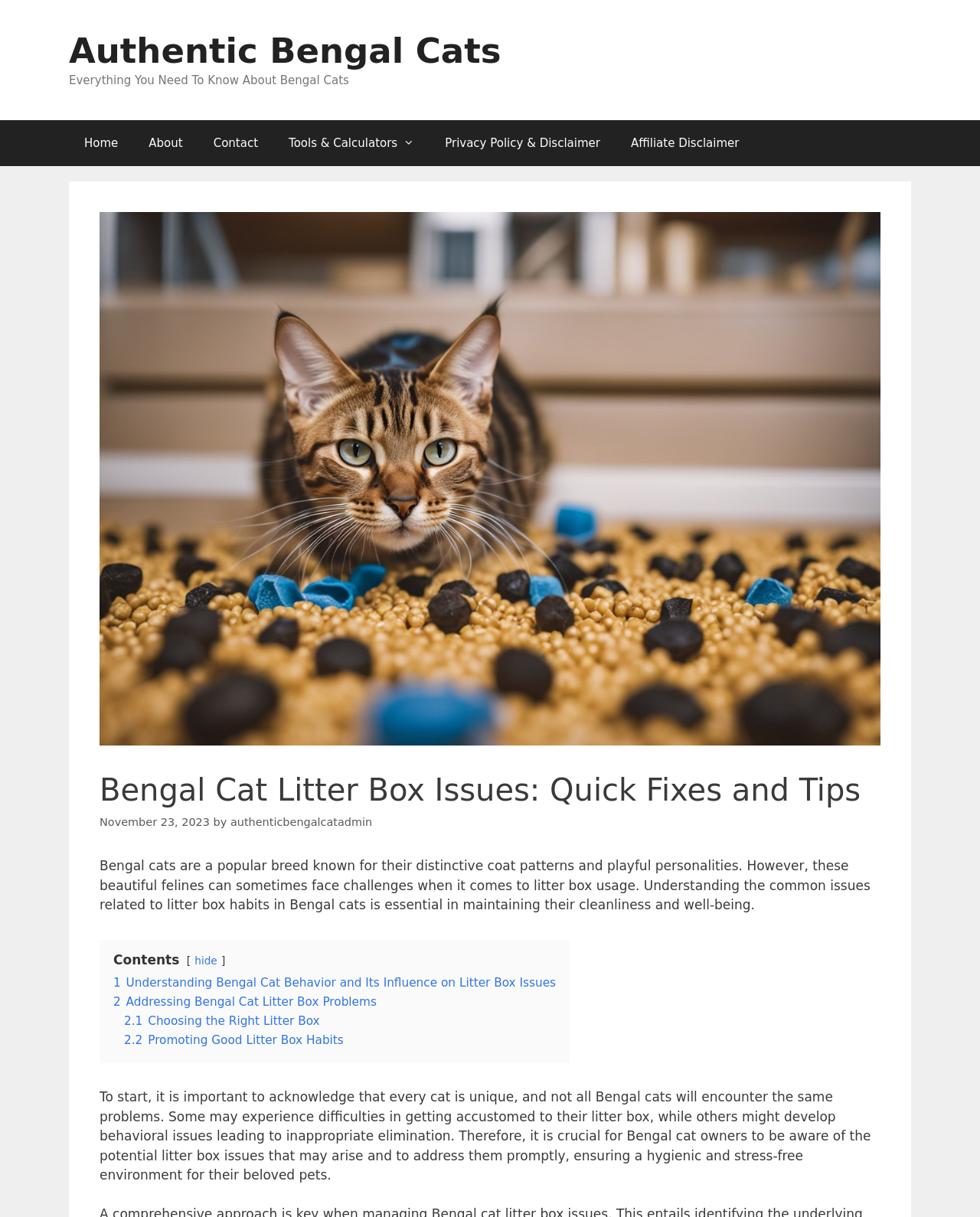Can you find and generate the webpage's heading?

Bengal Cat Litter Box Issues: Quick Fixes and Tips